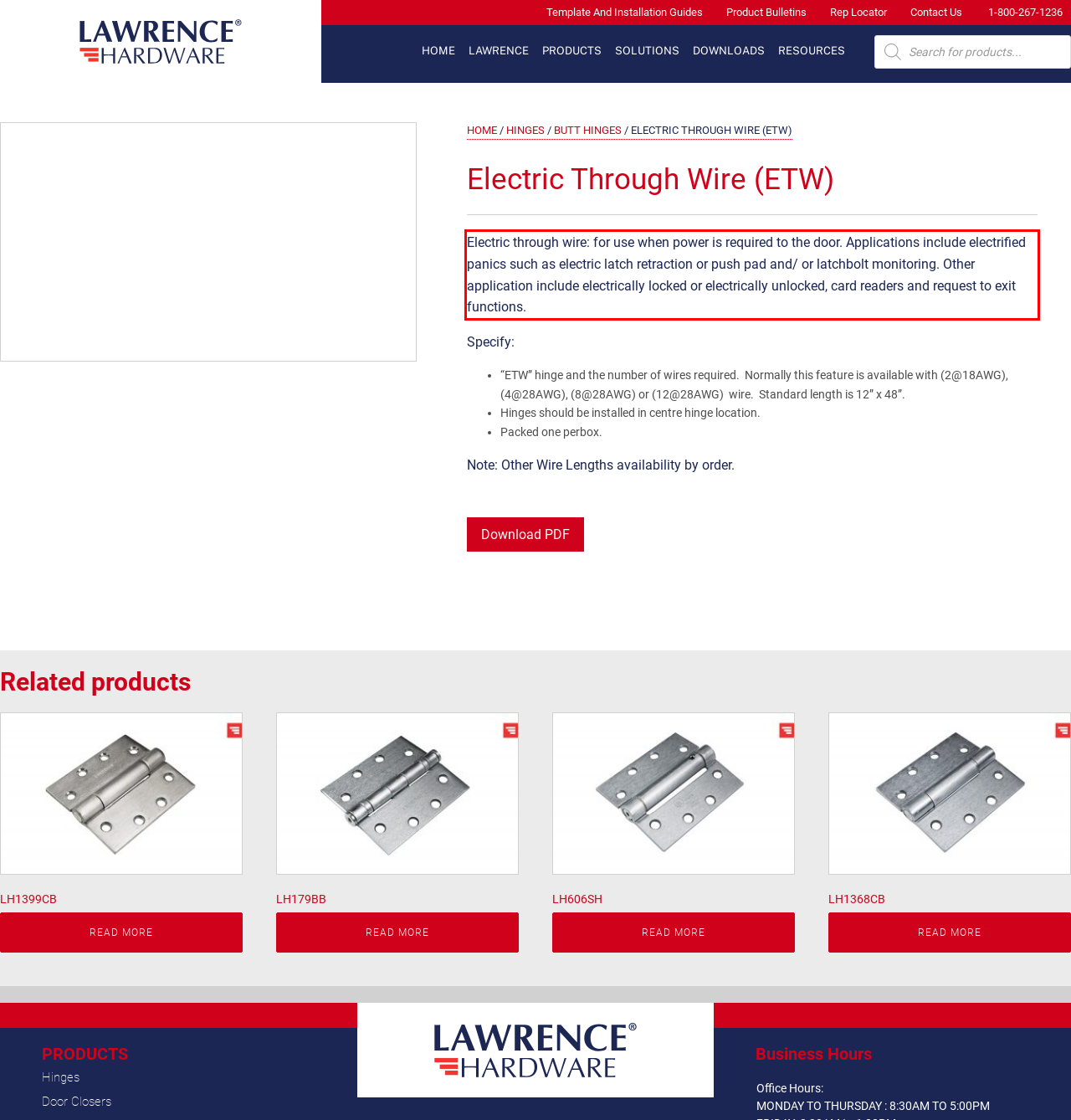Identify the red bounding box in the webpage screenshot and perform OCR to generate the text content enclosed.

Electric through wire: for use when power is required to the door. Applications include electrified panics such as electric latch retraction or push pad and/ or latchbolt monitoring. Other application include electrically locked or electrically unlocked, card readers and request to exit functions.